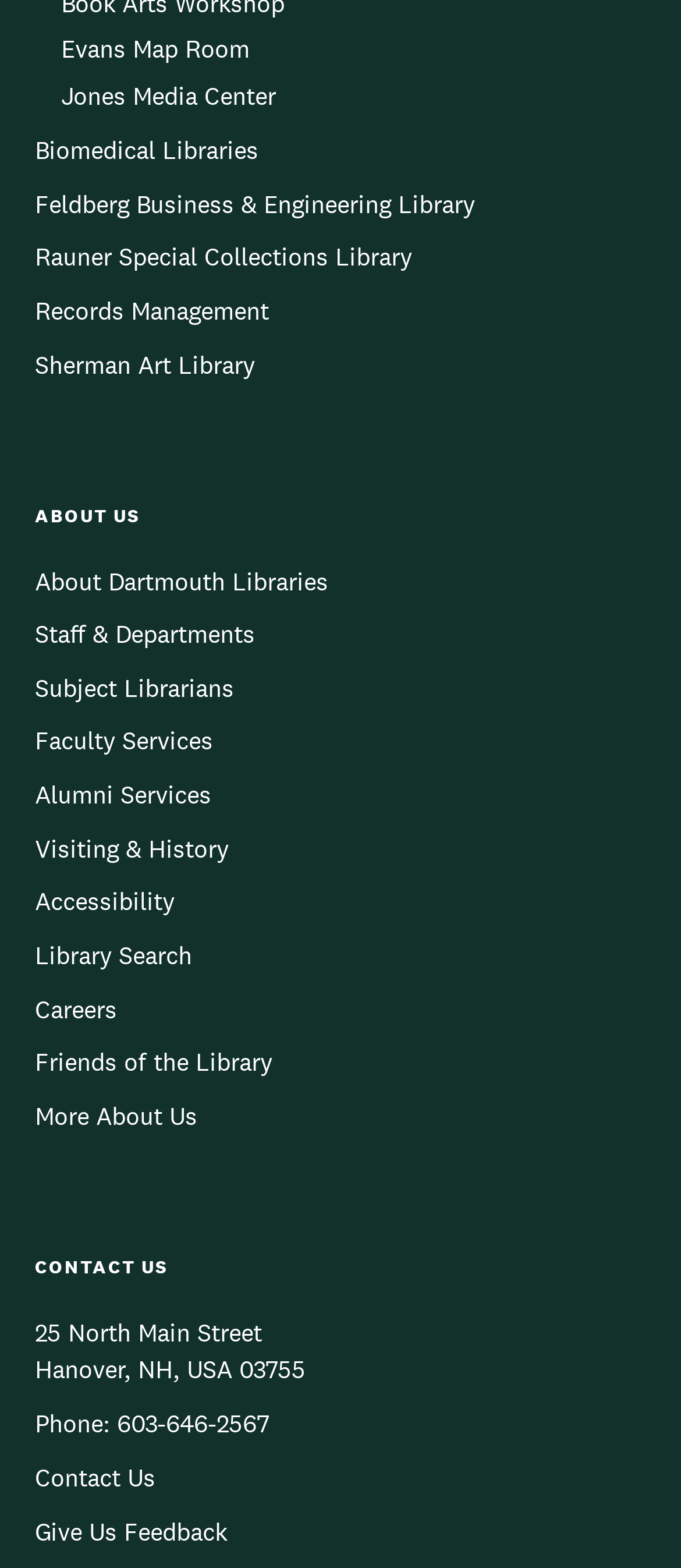Extract the bounding box coordinates for the described element: "Feldberg Business & Engineering Library". The coordinates should be represented as four float numbers between 0 and 1: [left, top, right, bottom].

[0.051, 0.118, 0.697, 0.143]